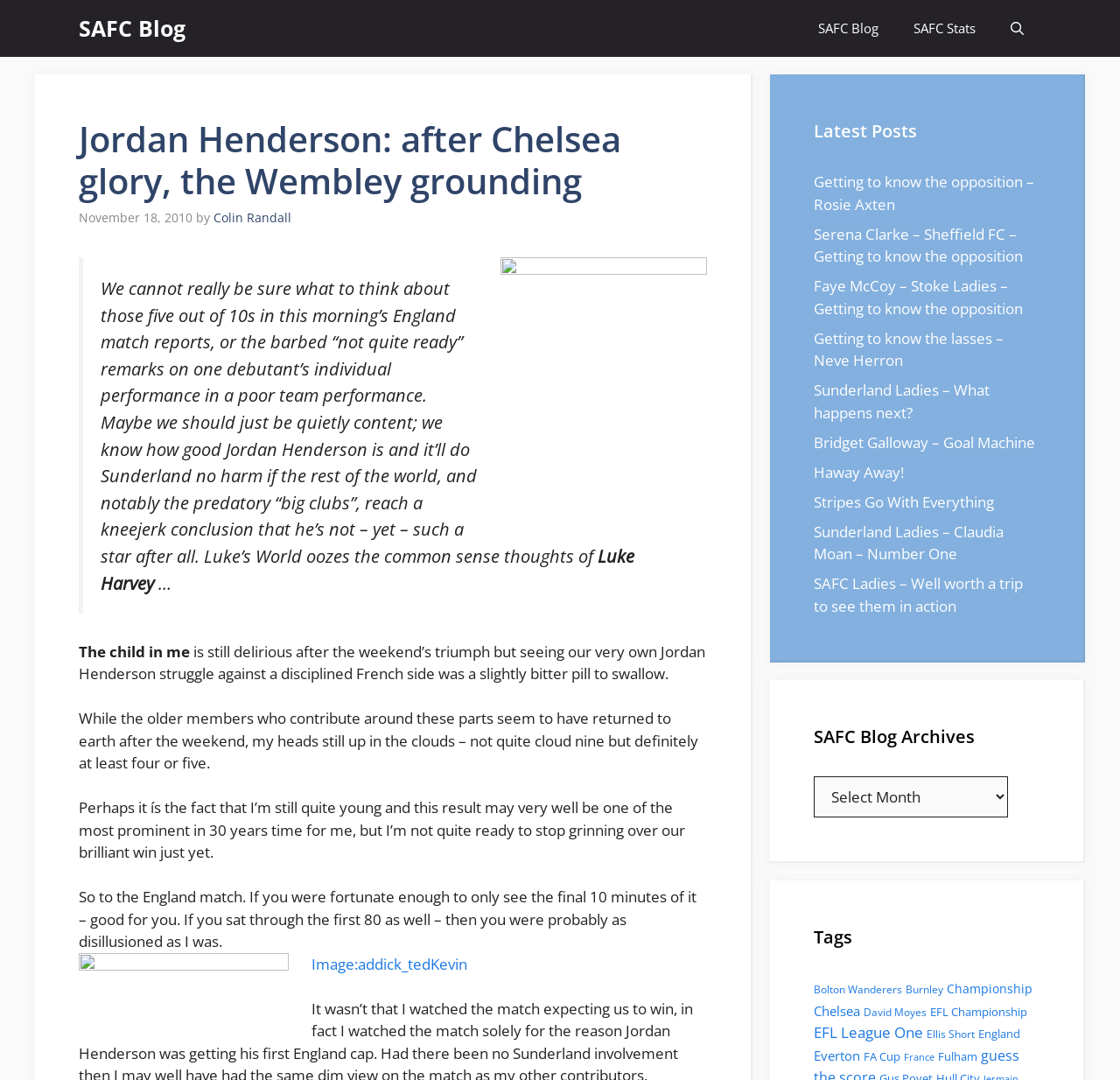Please reply with a single word or brief phrase to the question: 
What is the topic of the article?

Jordan Henderson